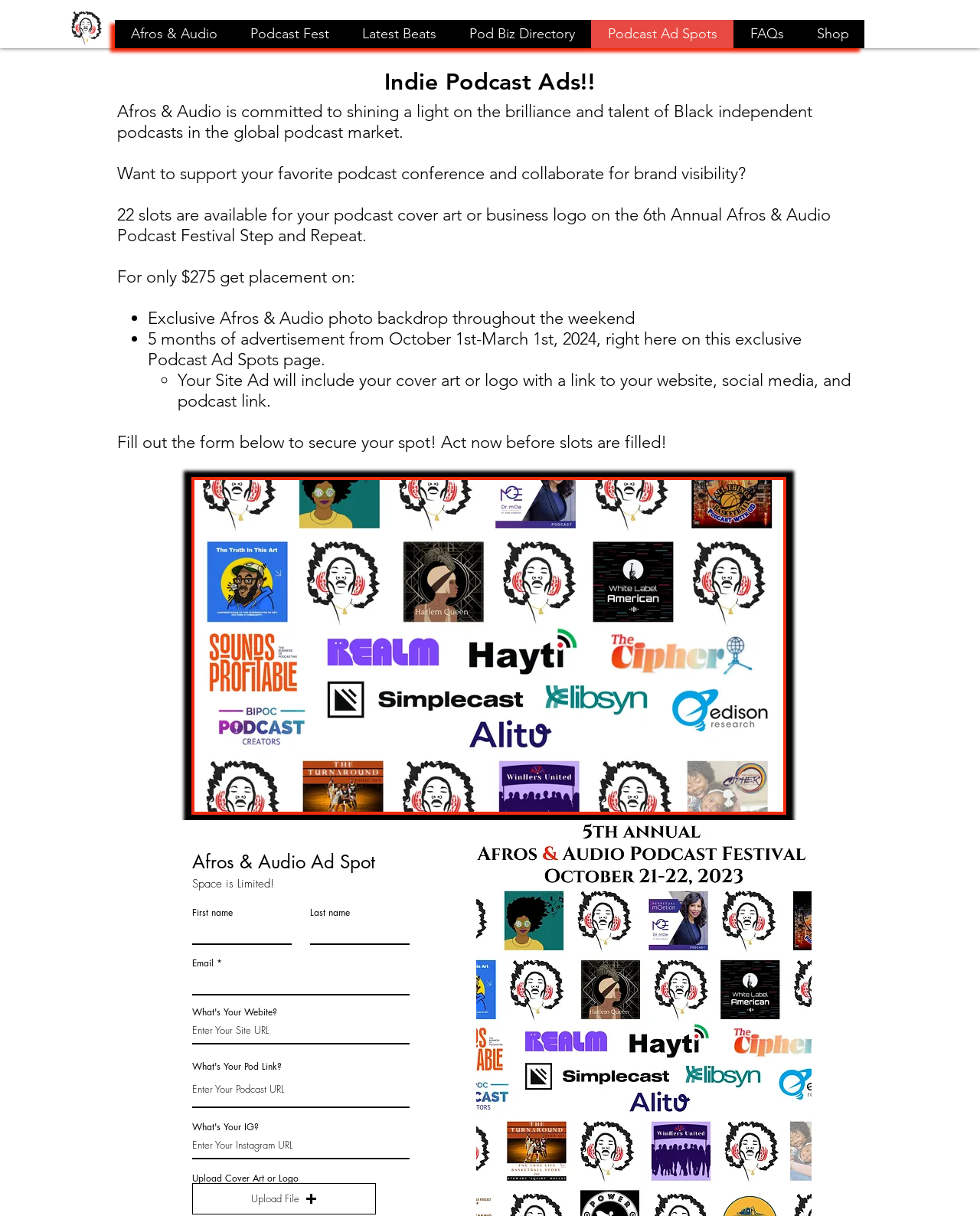Show the bounding box coordinates for the element that needs to be clicked to execute the following instruction: "Click on the 'Podcast Ad Spots' link". Provide the coordinates in the form of four float numbers between 0 and 1, i.e., [left, top, right, bottom].

[0.603, 0.016, 0.748, 0.04]